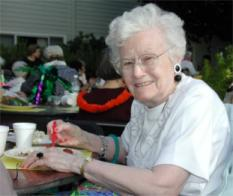What is the woman known as?
Give a one-word or short phrase answer based on the image.

Bingo Queen